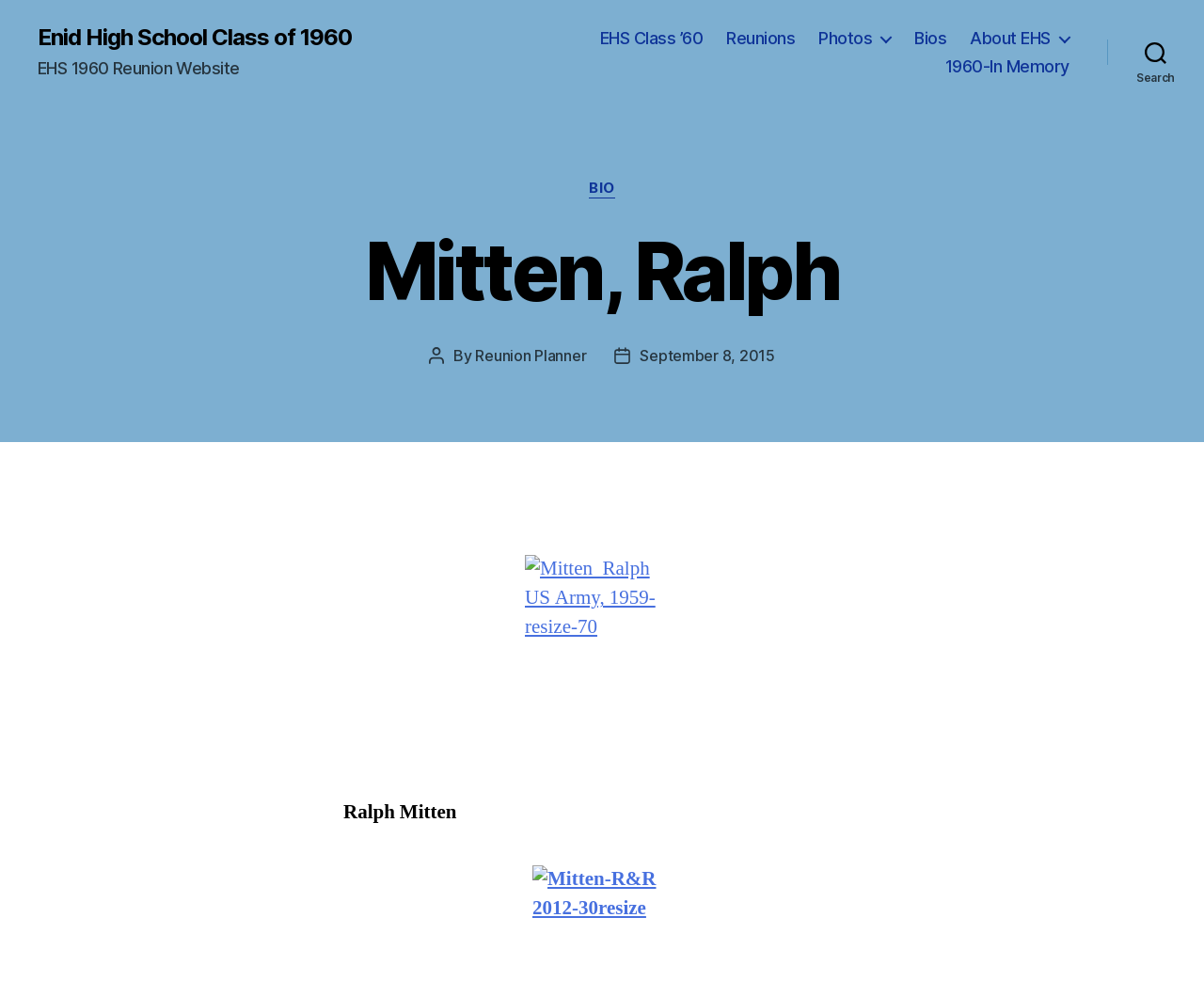What is the type of the image on the webpage?
Based on the visual information, provide a detailed and comprehensive answer.

I found the image element with the description 'Mitten_Ralph US Army, 1959-resize-70' which suggests that the image is related to the US Army.